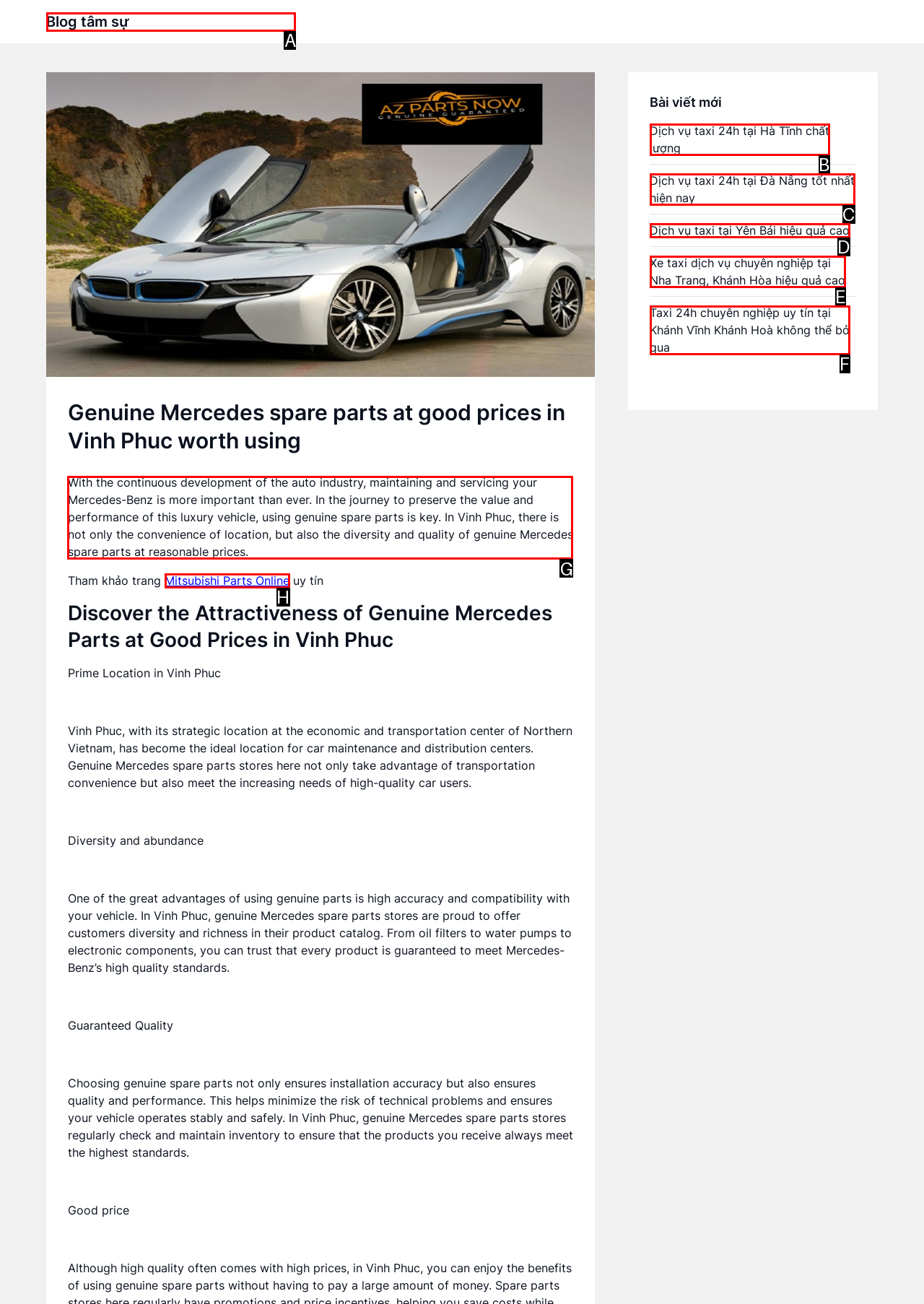Identify the correct UI element to click on to achieve the task: Read the article about Genuine Mercedes spare parts at good prices in Vinh Phuc. Provide the letter of the appropriate element directly from the available choices.

G